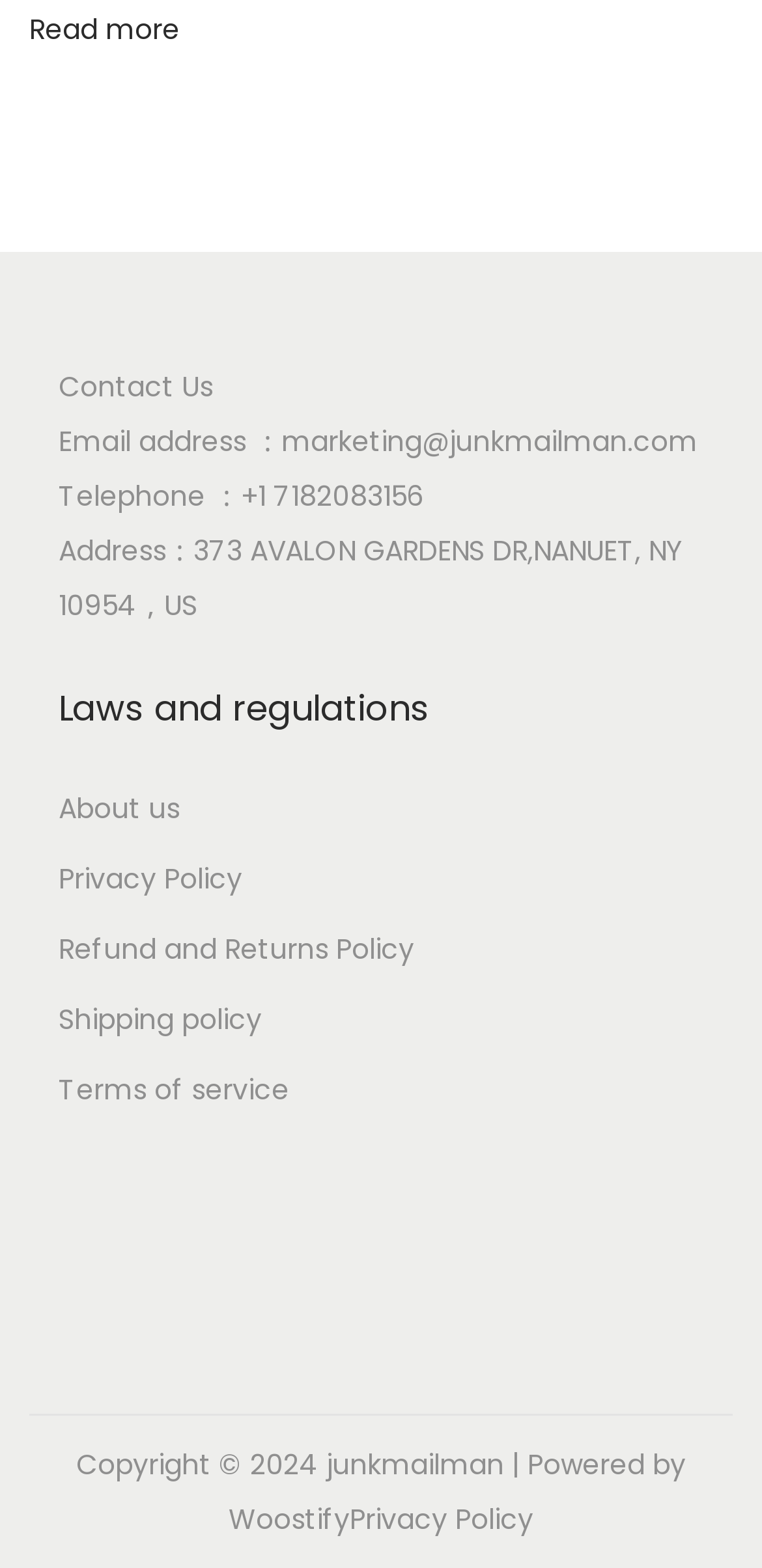Please identify the bounding box coordinates for the region that you need to click to follow this instruction: "Contact us via email".

[0.077, 0.269, 0.915, 0.294]